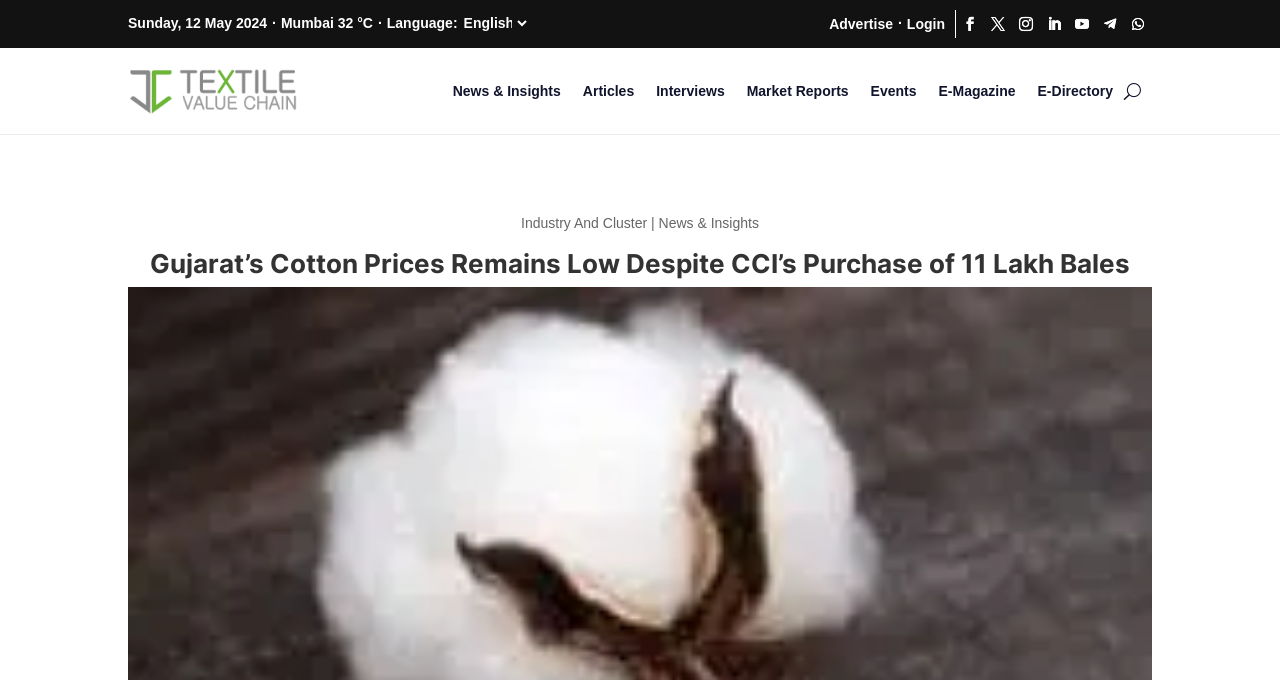What is the industry or sector related to this news article?
Based on the screenshot, respond with a single word or phrase.

Textile